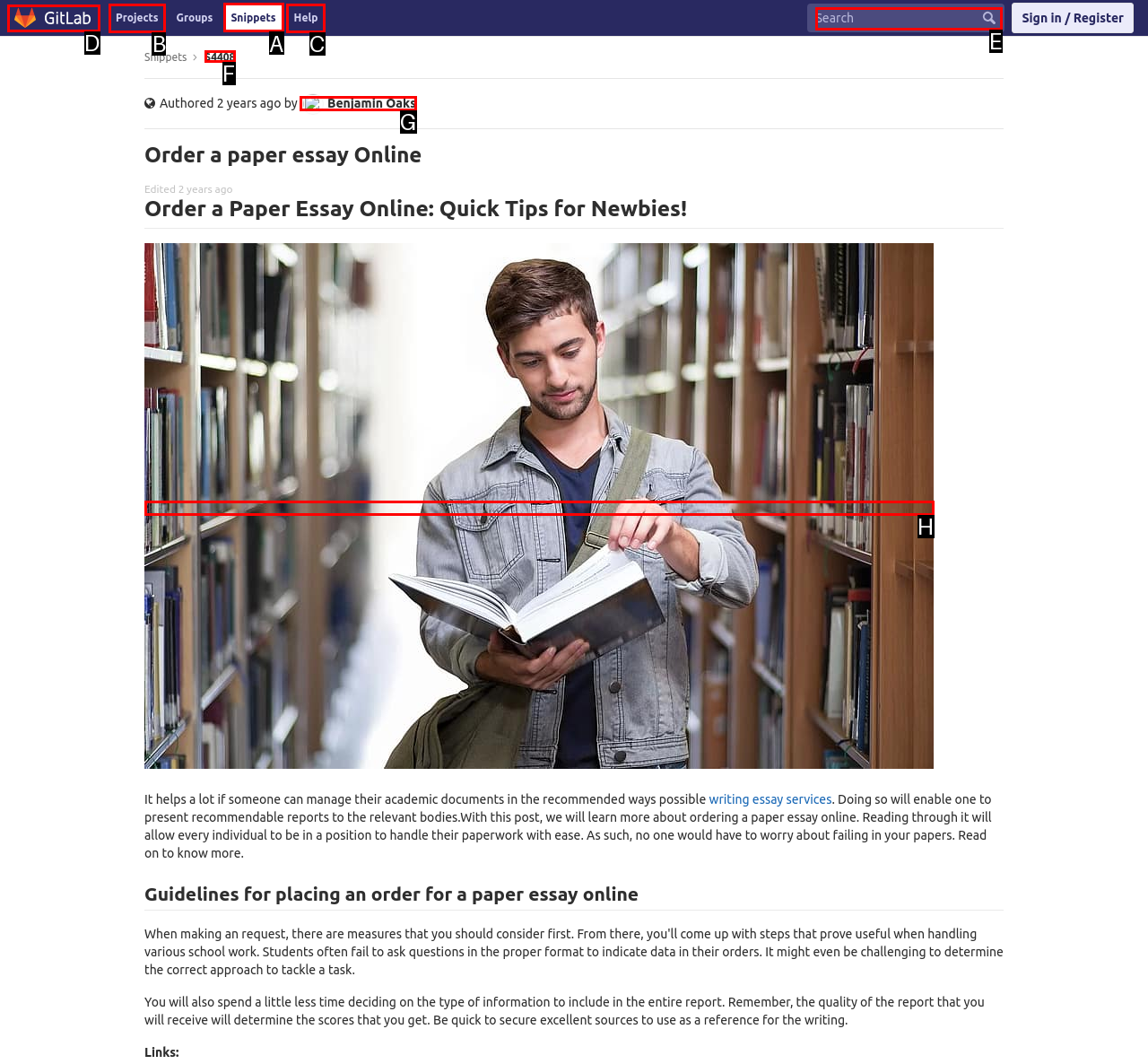Figure out which option to click to perform the following task: View the 'Snippets' page
Provide the letter of the correct option in your response.

A